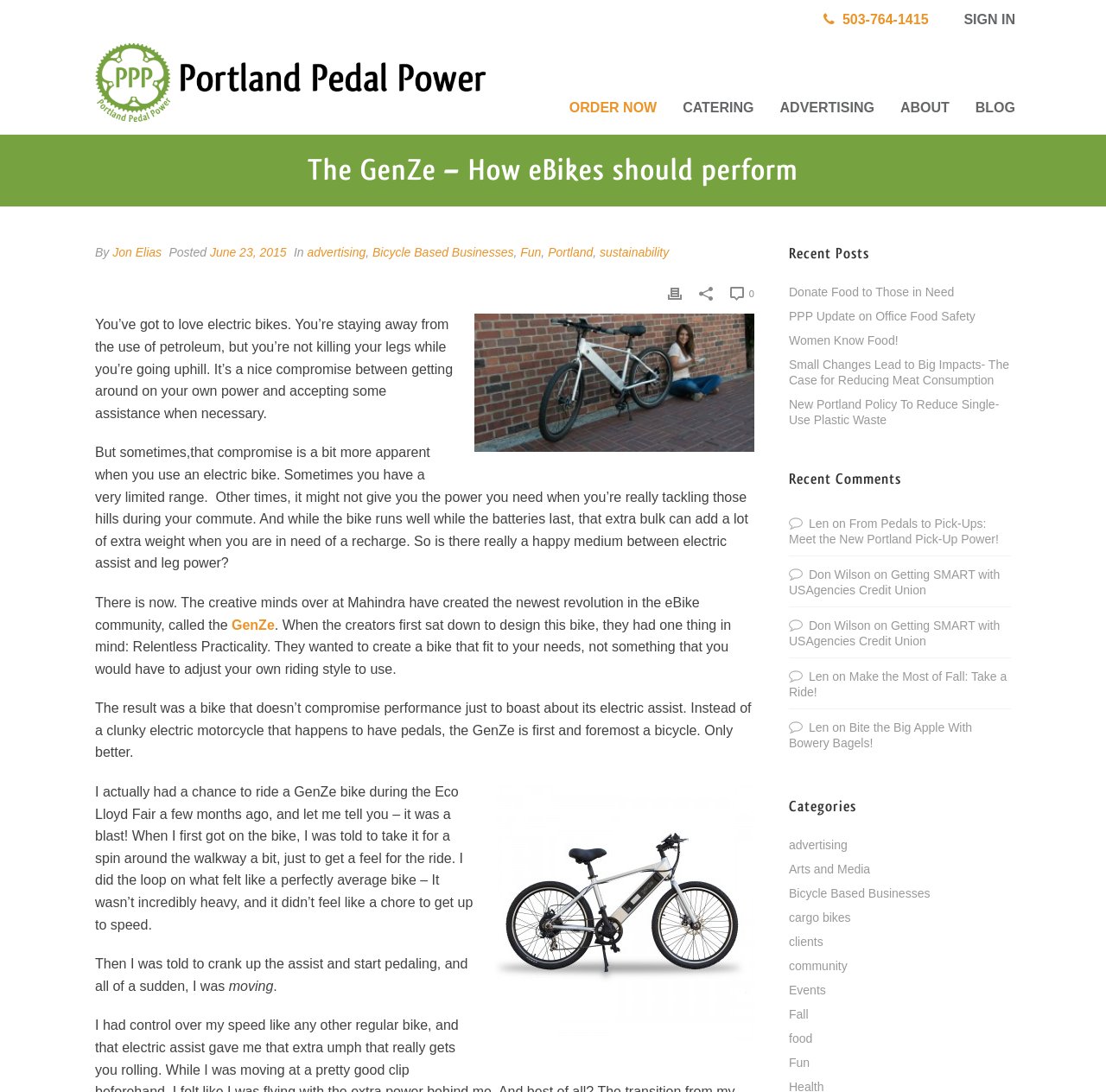Find the bounding box coordinates of the area to click in order to follow the instruction: "Click the SIGN IN link".

[0.868, 0.011, 0.918, 0.025]